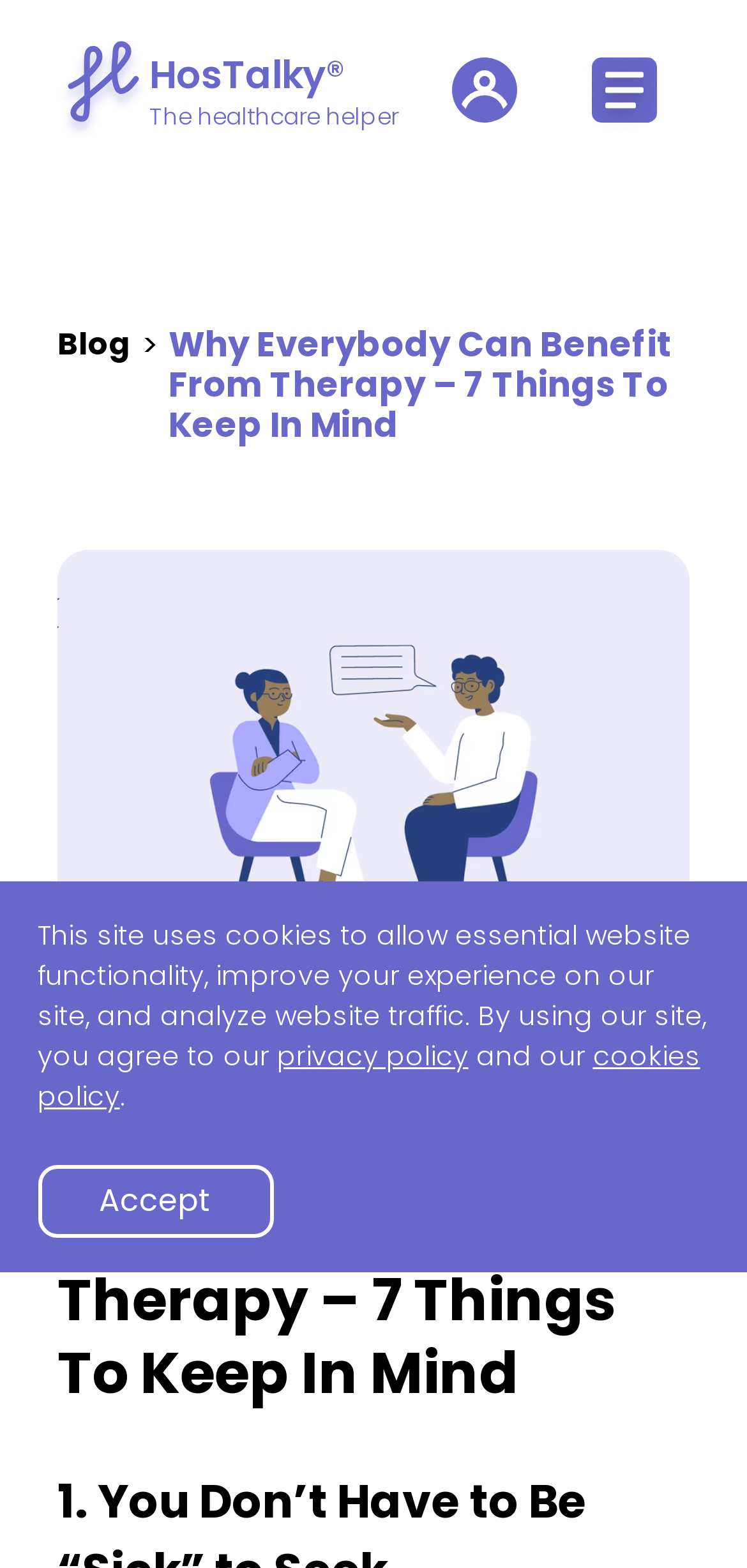Write an exhaustive caption that covers the webpage's main aspects.

The webpage appears to be a blog post about the benefits of therapy. At the top left corner, there is a logo of Hostalky, accompanied by a registered trademark symbol and the tagline "The healthcare helper". To the right of the logo, there is a user icon. Below the logo, there is a navigation menu with the word "Blog" and a greater-than symbol.

The main content of the page is a blog post titled "Why Everybody Can Benefit From Therapy – 7 Things To Keep In Mind", which is displayed prominently in the center of the page. Above the title, there is a post image that takes up most of the width of the page. The title is also repeated as a heading further down the page.

At the bottom of the page, there is a notice about the website's use of cookies, which includes links to the privacy policy and cookies policy. The notice is followed by an "Accept" button.

Overall, the webpage has a clean and simple layout, with a focus on the main content of the blog post.